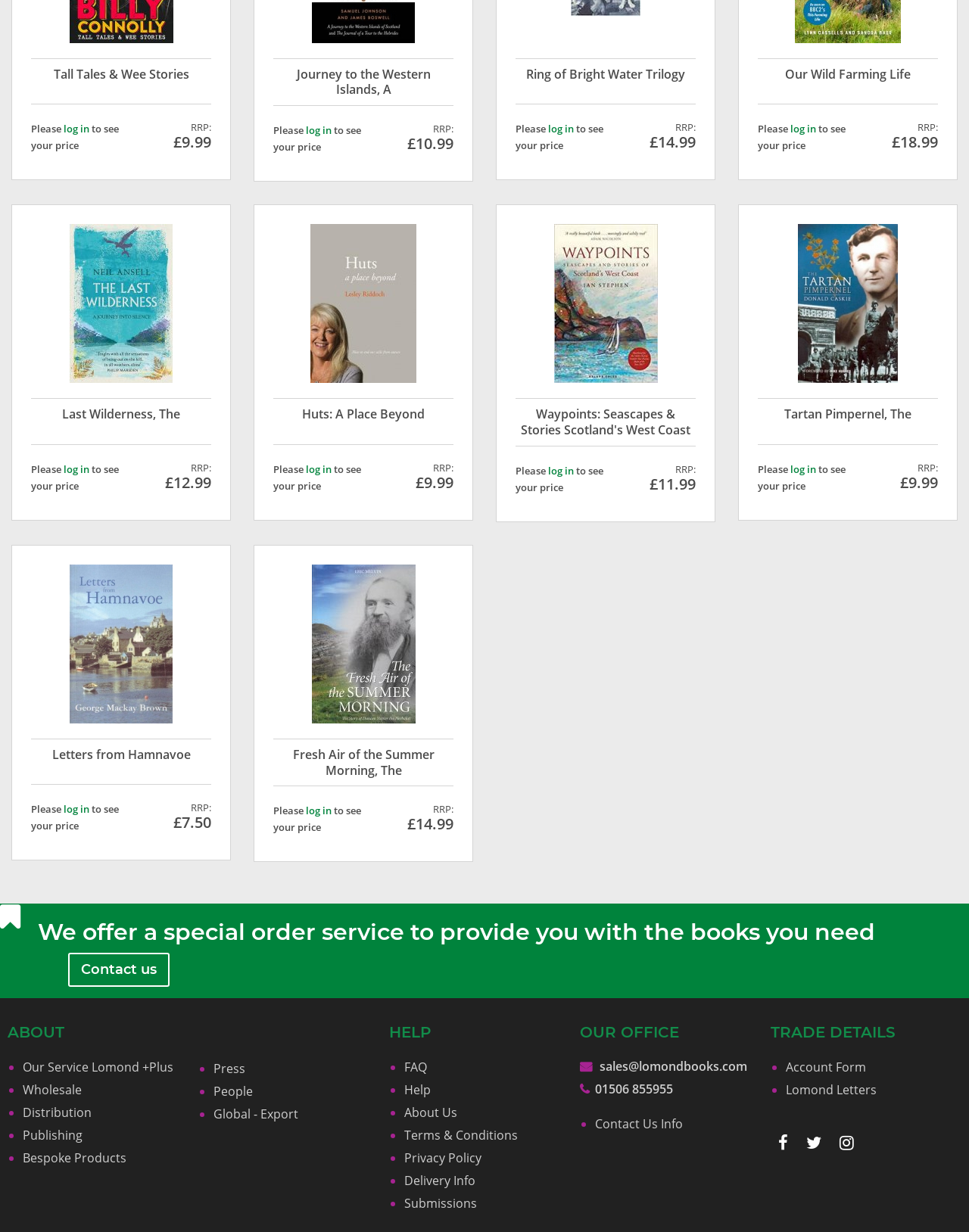Find the bounding box coordinates of the clickable area required to complete the following action: "view book details of Last Wilderness, The".

[0.032, 0.33, 0.218, 0.343]